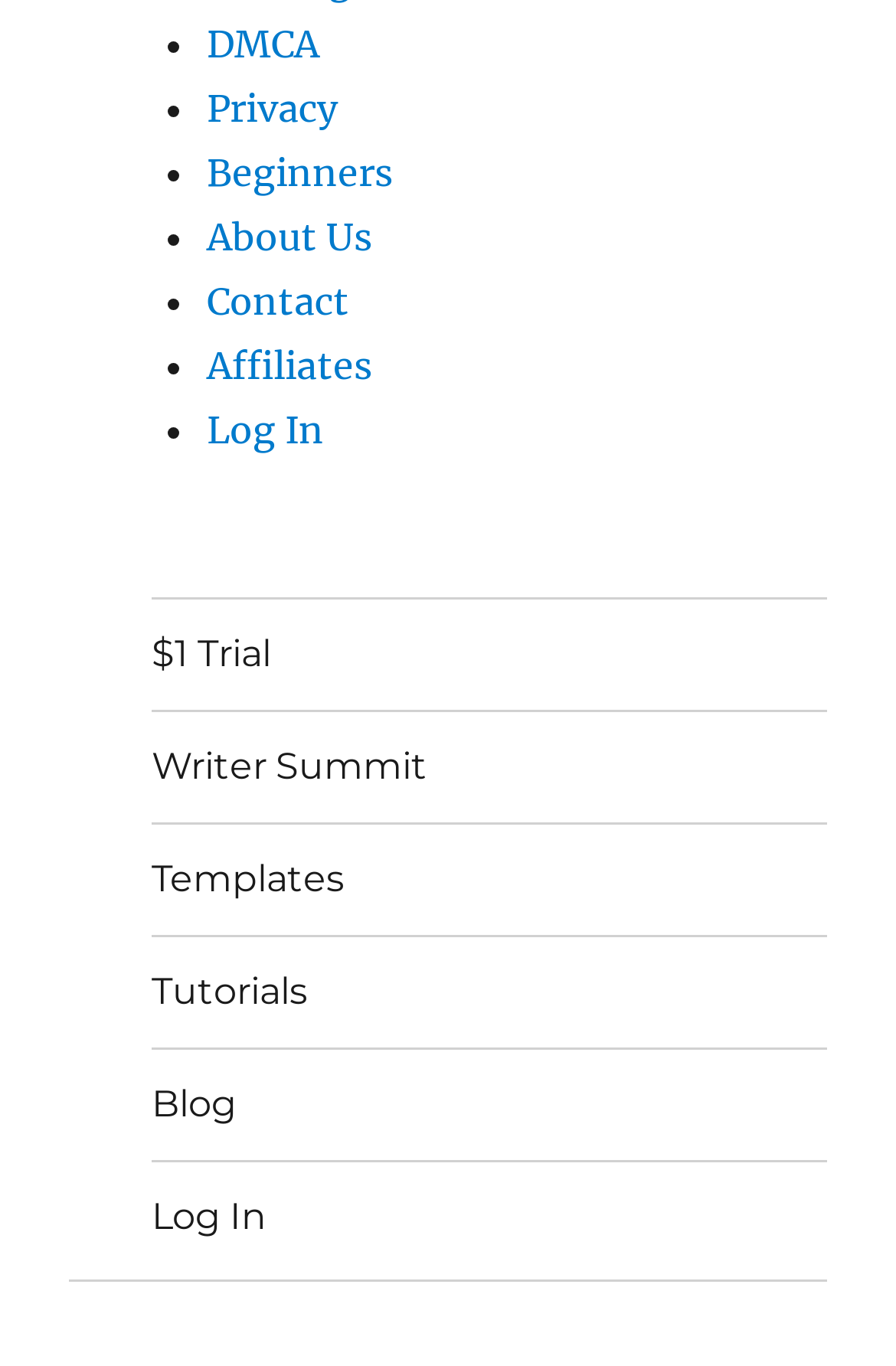What is the last link in the footer?
Please provide a single word or phrase as your answer based on the image.

Log In